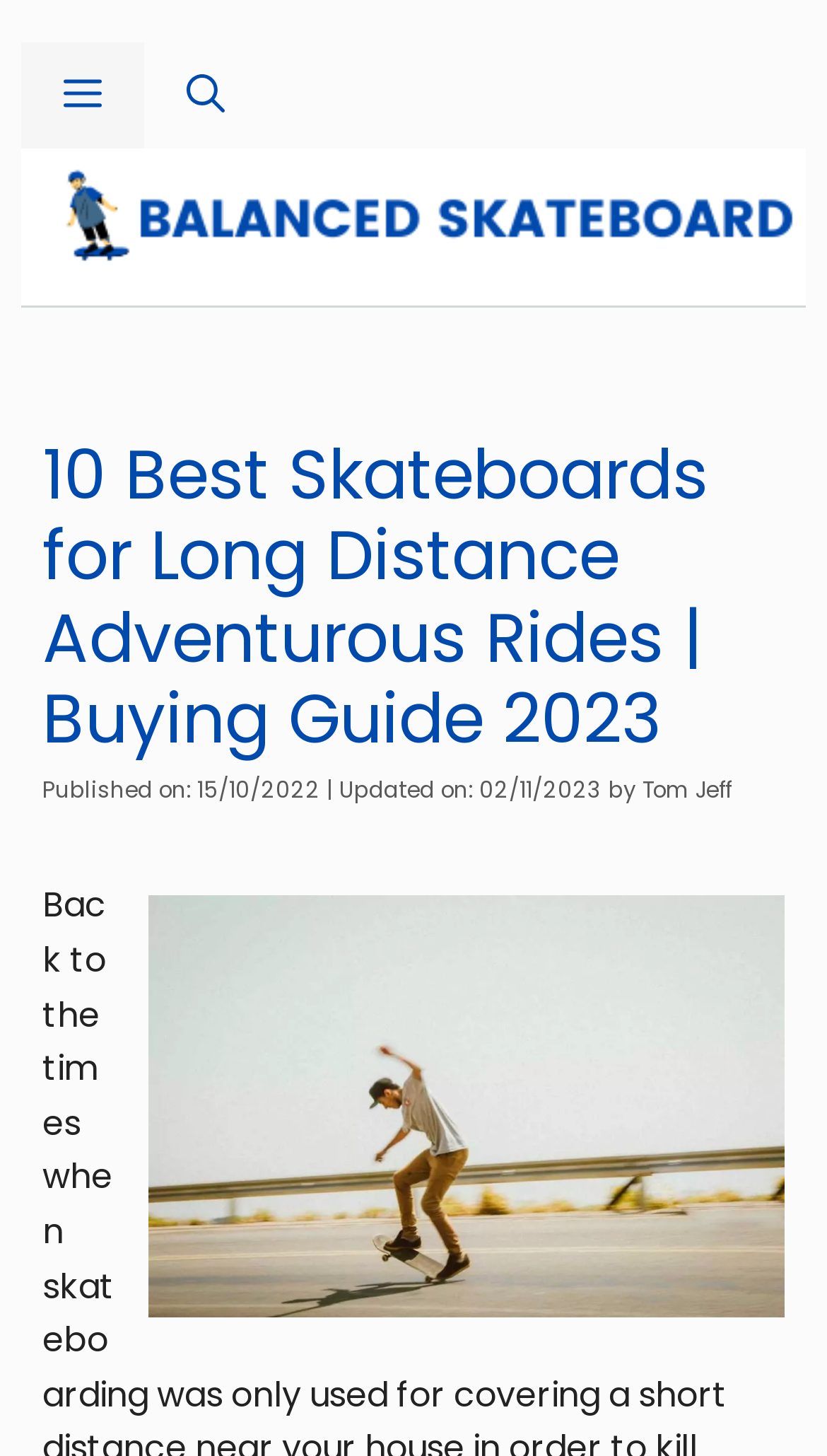Utilize the details in the image to thoroughly answer the following question: What is the date of the last update?

The date of the last update can be found in the time element with the text 'Updated on: 02/11/2023'.